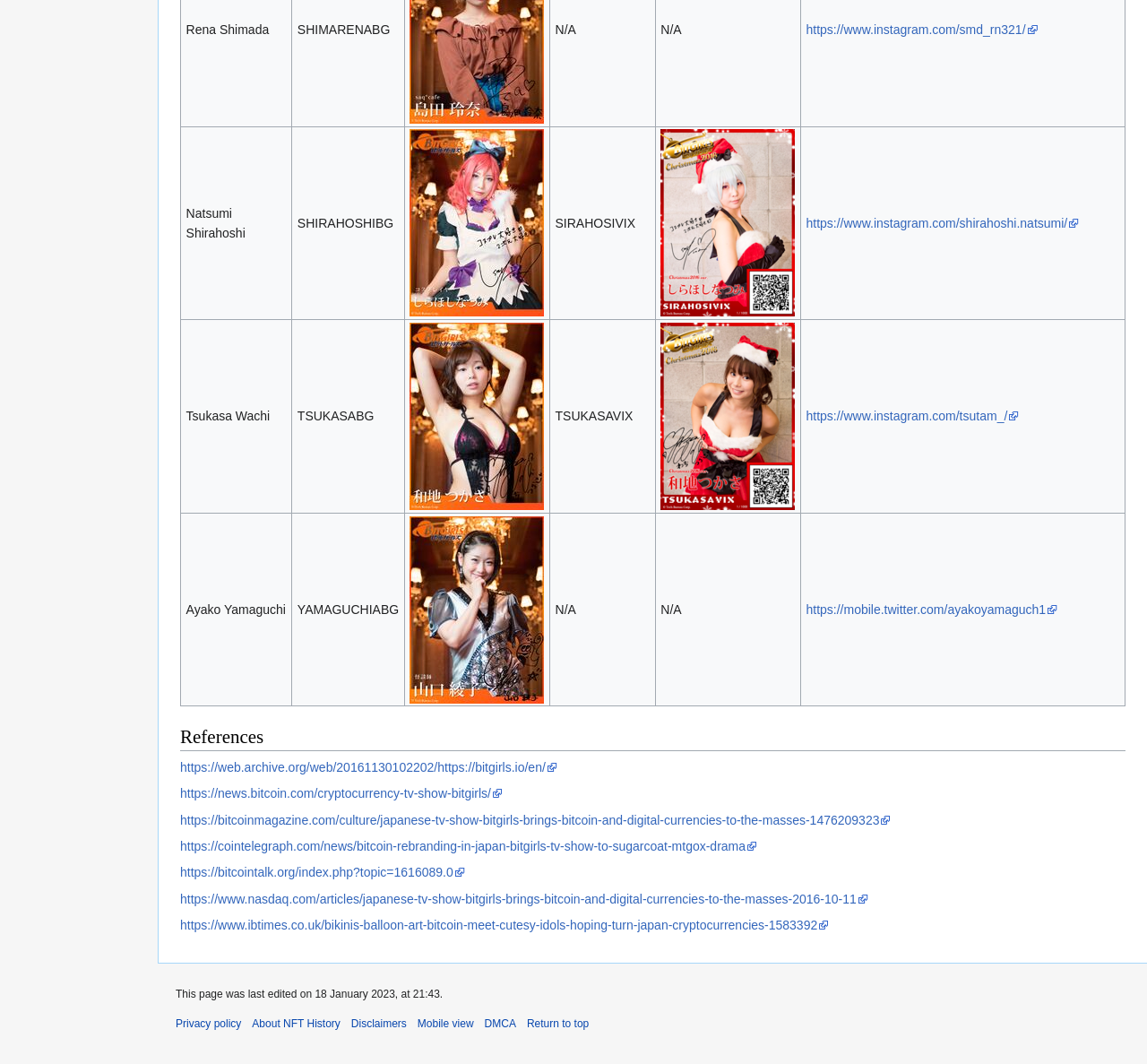Use a single word or phrase to answer this question: 
What is the platform of the link in the third grid cell of the third row?

Twitter